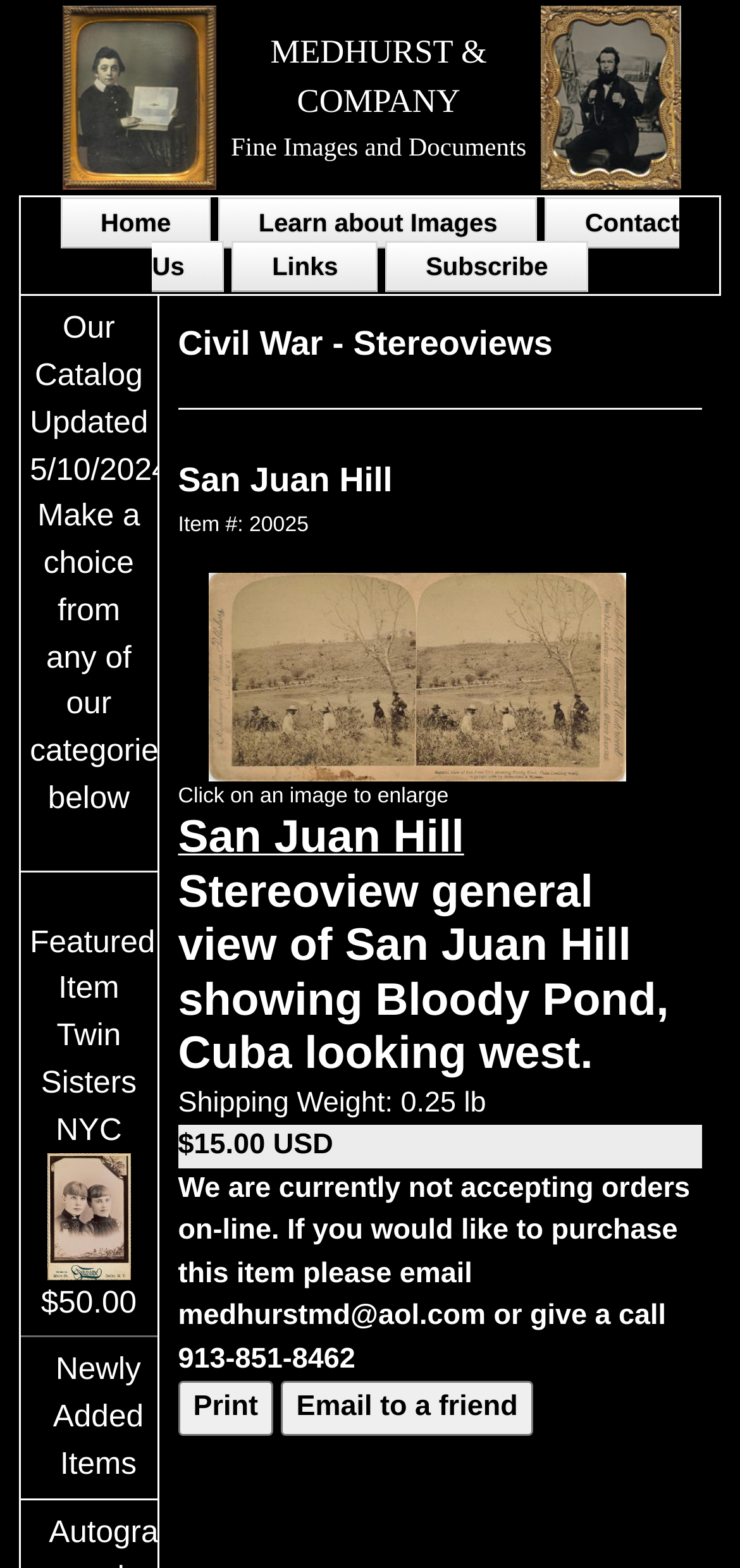Please identify the bounding box coordinates of the area that needs to be clicked to fulfill the following instruction: "skip to content."

None